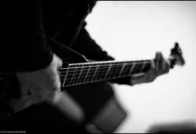What is the background of the image?
Answer the question with as much detail as possible.

The background of the image is a soft blur because the caption states that it 'subtly fades into a soft blur', which emphasizes the musician's connection with their craft and the intensity of the performance.